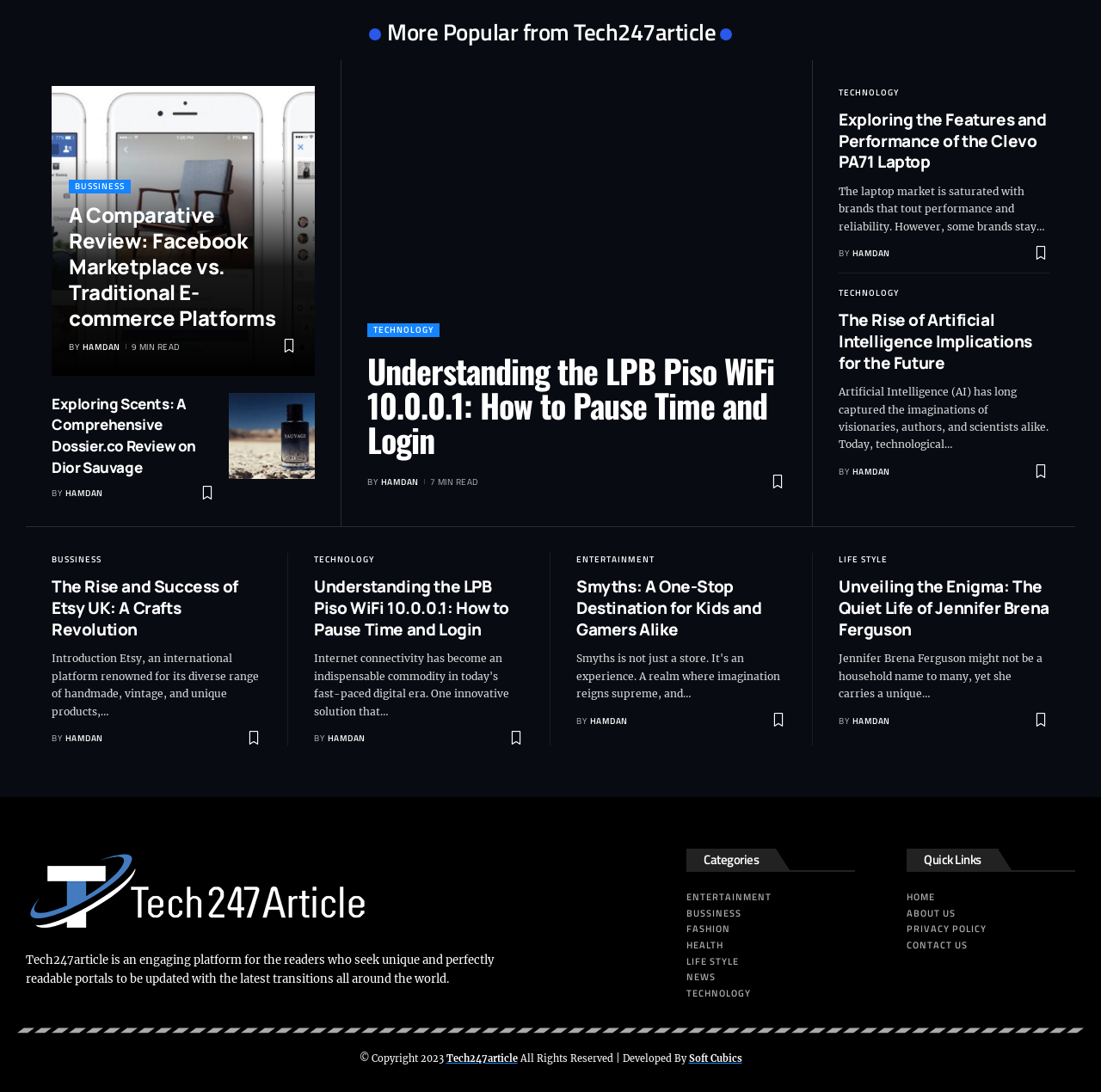Who is the author of the article 'A Comparative Review: Facebook Marketplace vs. Traditional E-commerce Platforms'?
Please give a detailed answer to the question using the information shown in the image.

I found the article 'A Comparative Review: Facebook Marketplace vs. Traditional E-commerce Platforms' and looked for the author's name, which is 'HAMDAN', mentioned below the article title.